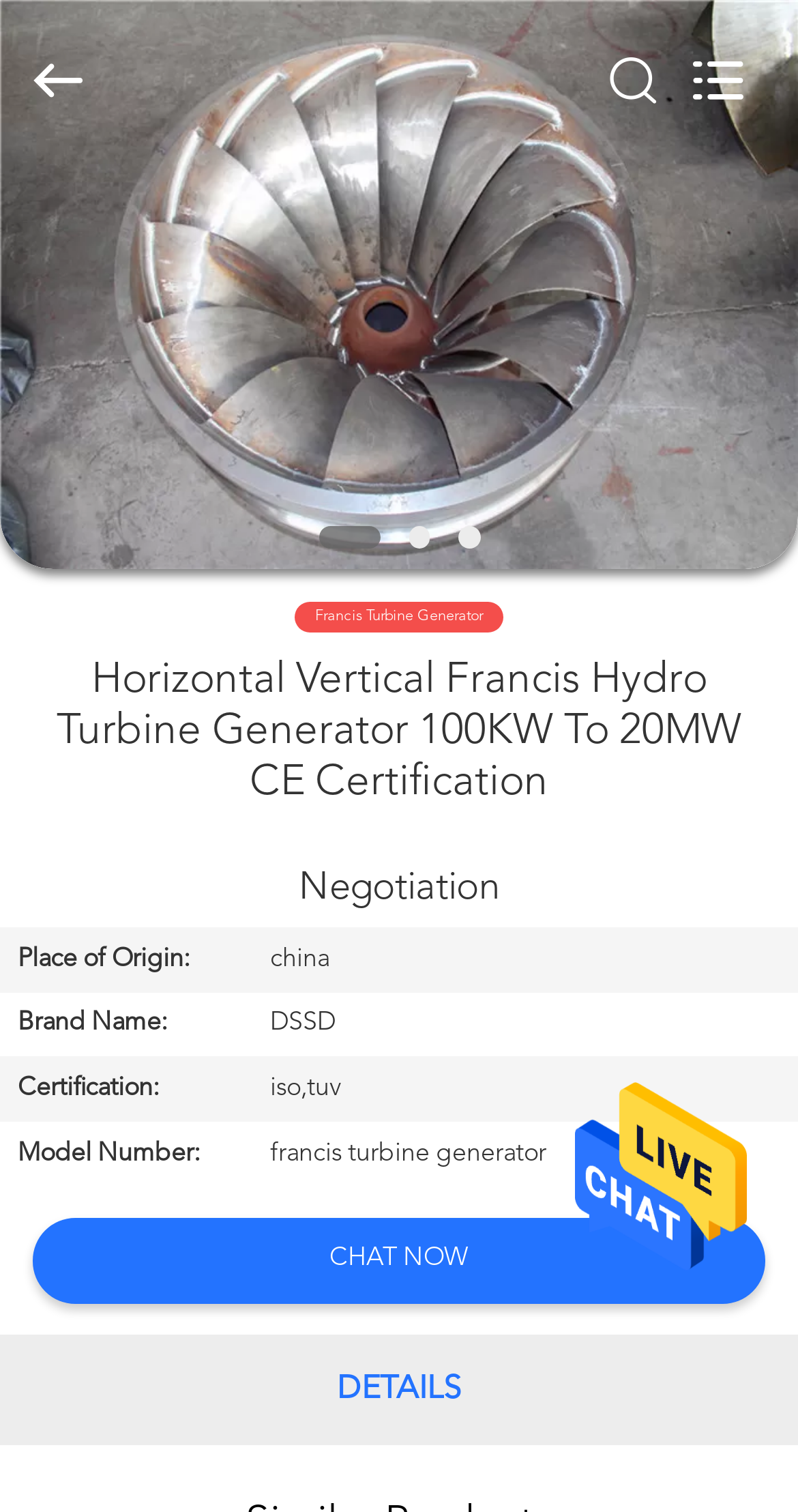Identify the bounding box coordinates of the part that should be clicked to carry out this instruction: "View PROJECT details".

[0.0, 0.842, 0.279, 0.876]